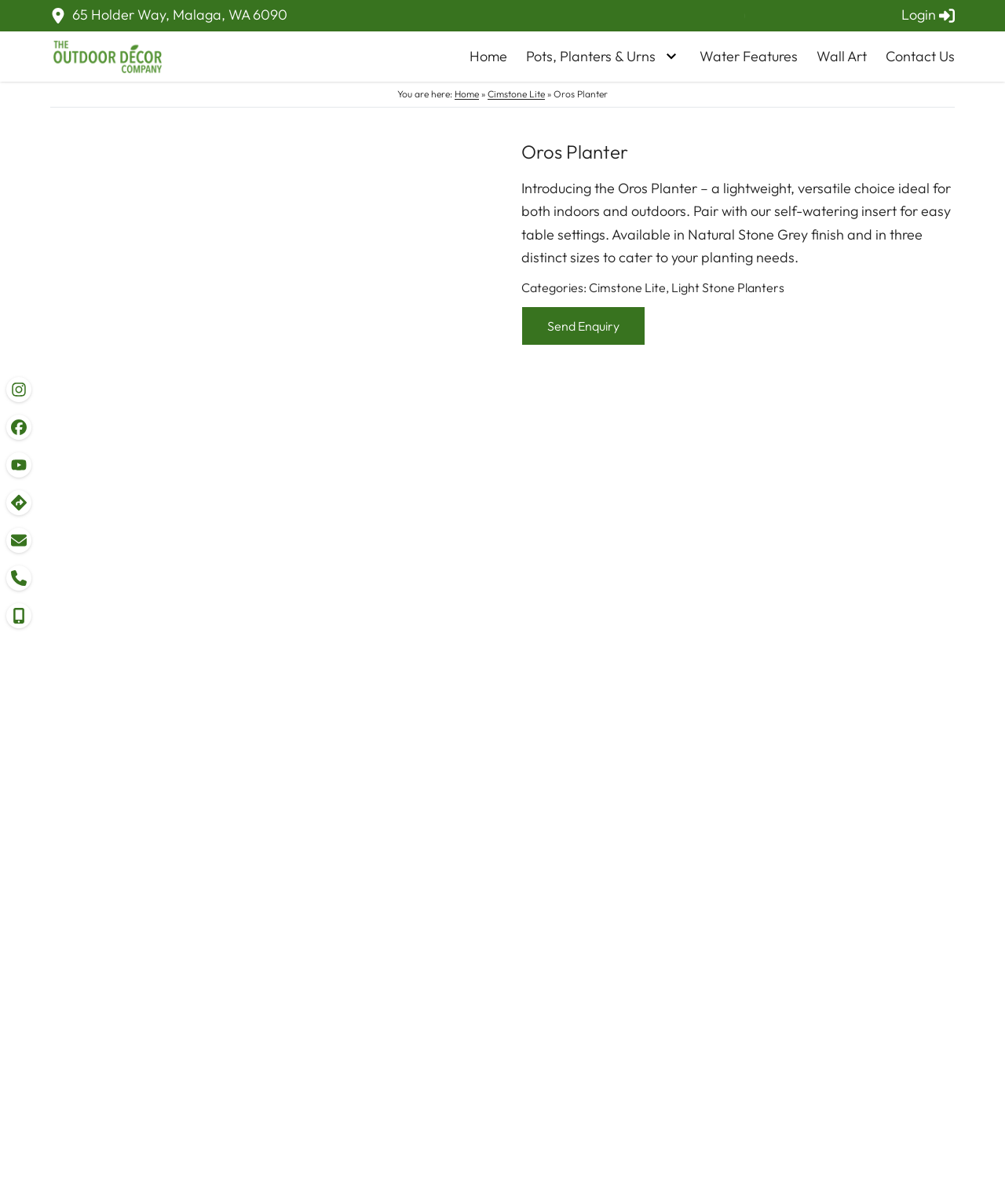Using the element description: "Light Stone Planters", determine the bounding box coordinates. The coordinates should be in the format [left, top, right, bottom], with values between 0 and 1.

[0.668, 0.232, 0.78, 0.245]